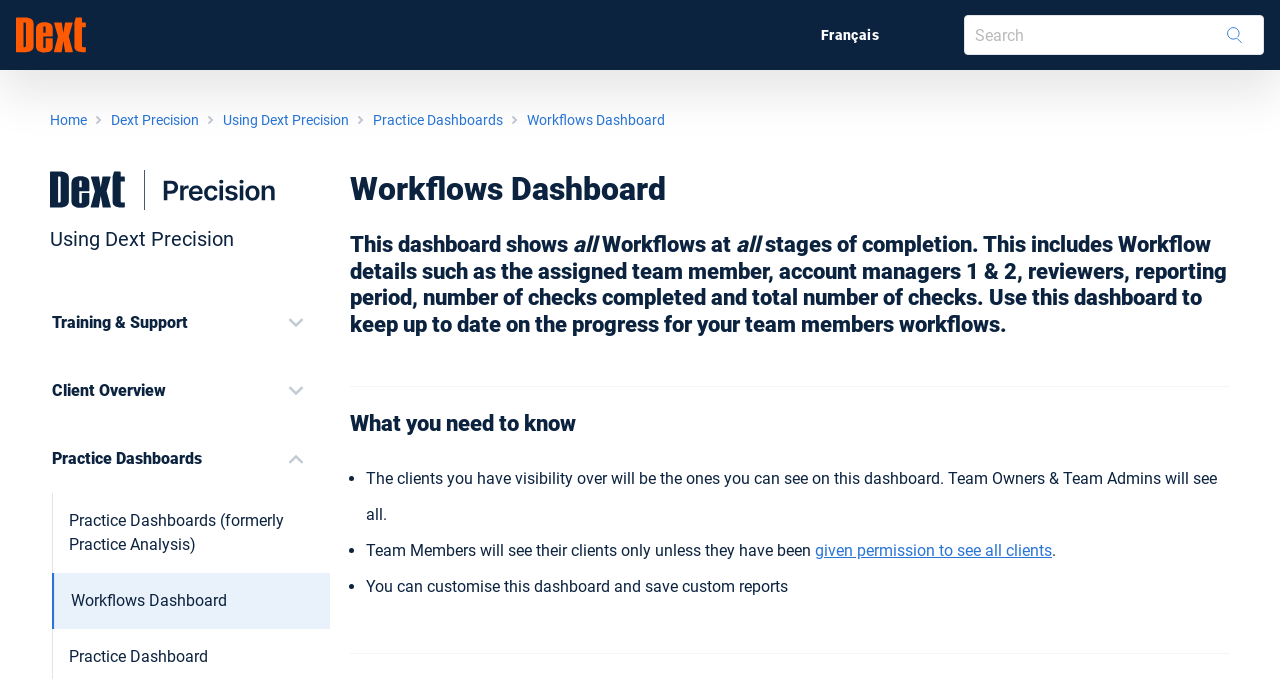Locate the bounding box coordinates of the area to click to fulfill this instruction: "Get Training & Support". The bounding box should be presented as four float numbers between 0 and 1, in the order [left, top, right, bottom].

[0.041, 0.426, 0.258, 0.526]